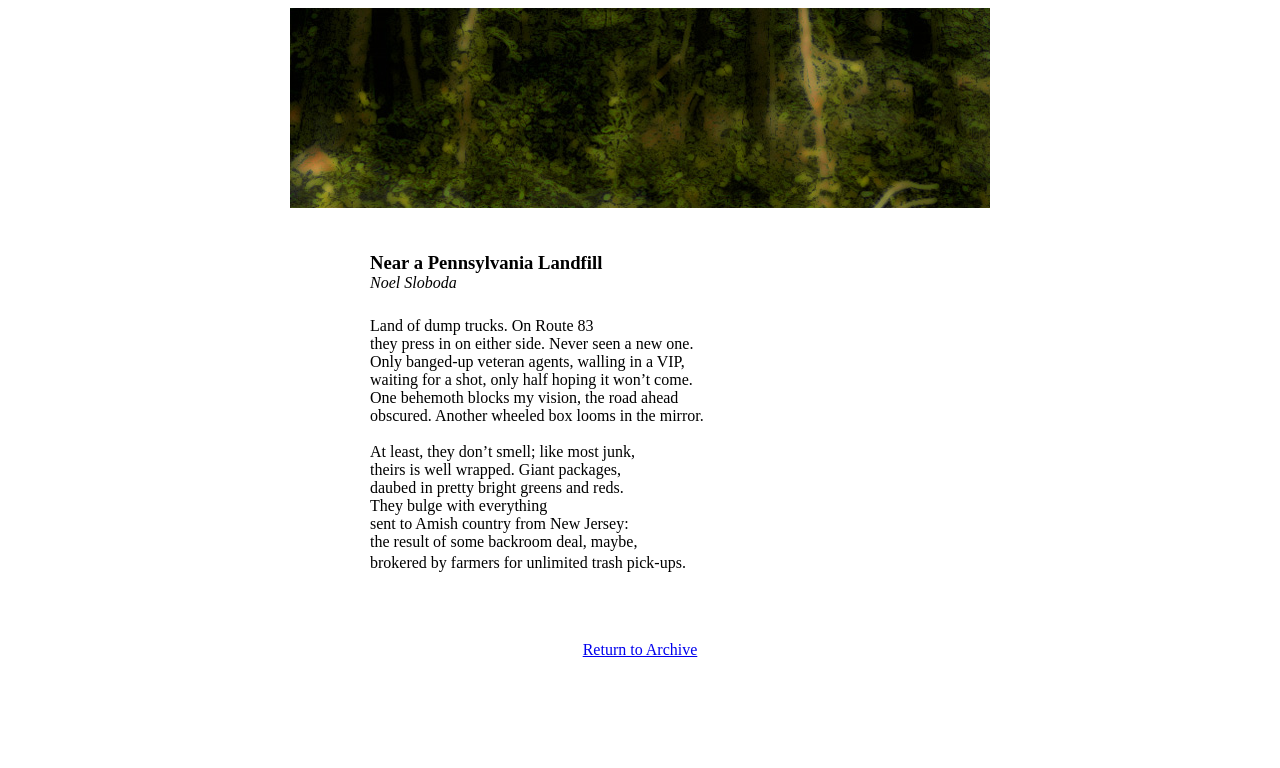Respond to the question below with a single word or phrase:
What is the title of the magazine?

FRiGG